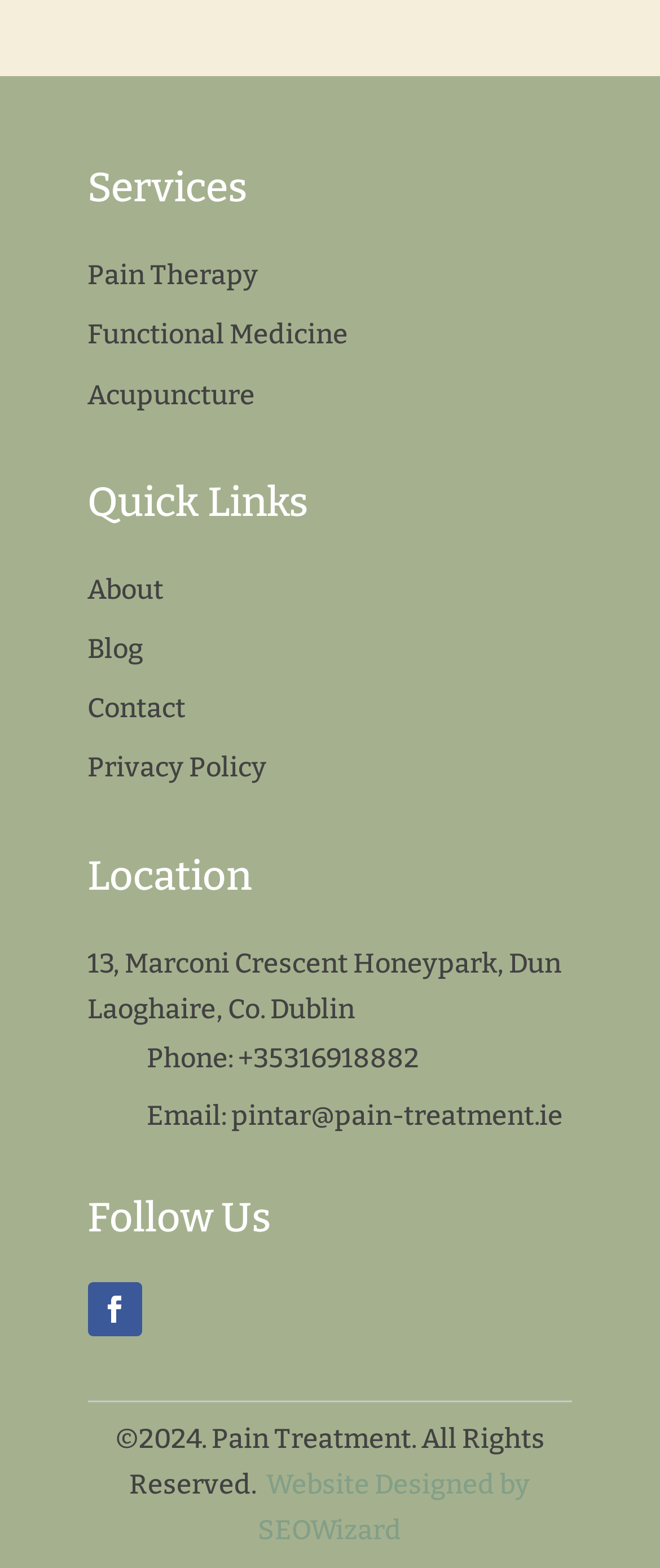Give a one-word or short phrase answer to this question: 
What services are offered by this clinic?

Pain Therapy, Functional Medicine, Acupuncture